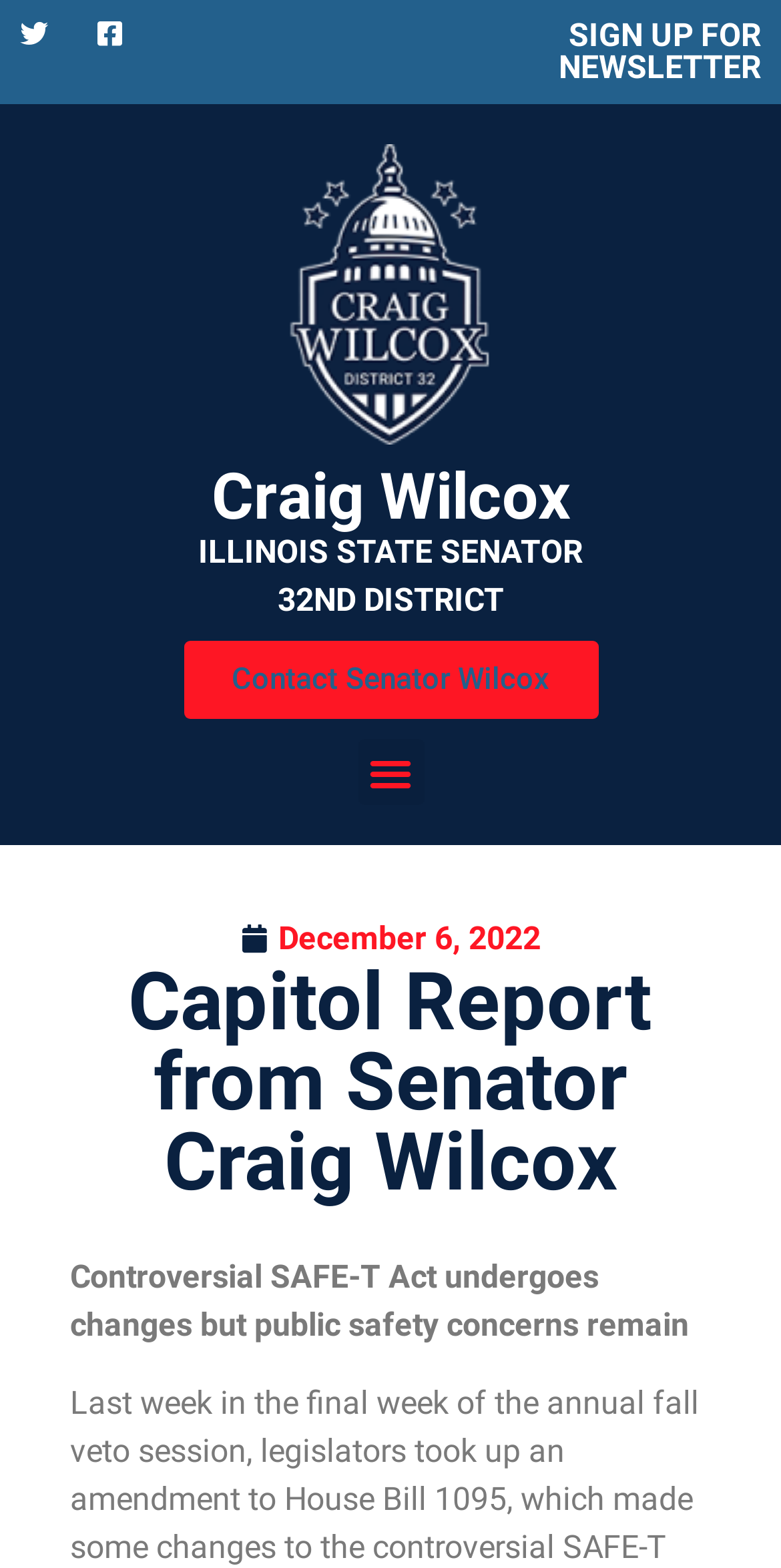Is the menu toggle button expanded?
We need a detailed and meticulous answer to the question.

I found the answer by looking at the button element with the text 'Menu Toggle' which has an attribute 'expanded' set to 'False', indicating that the menu toggle button is not expanded.